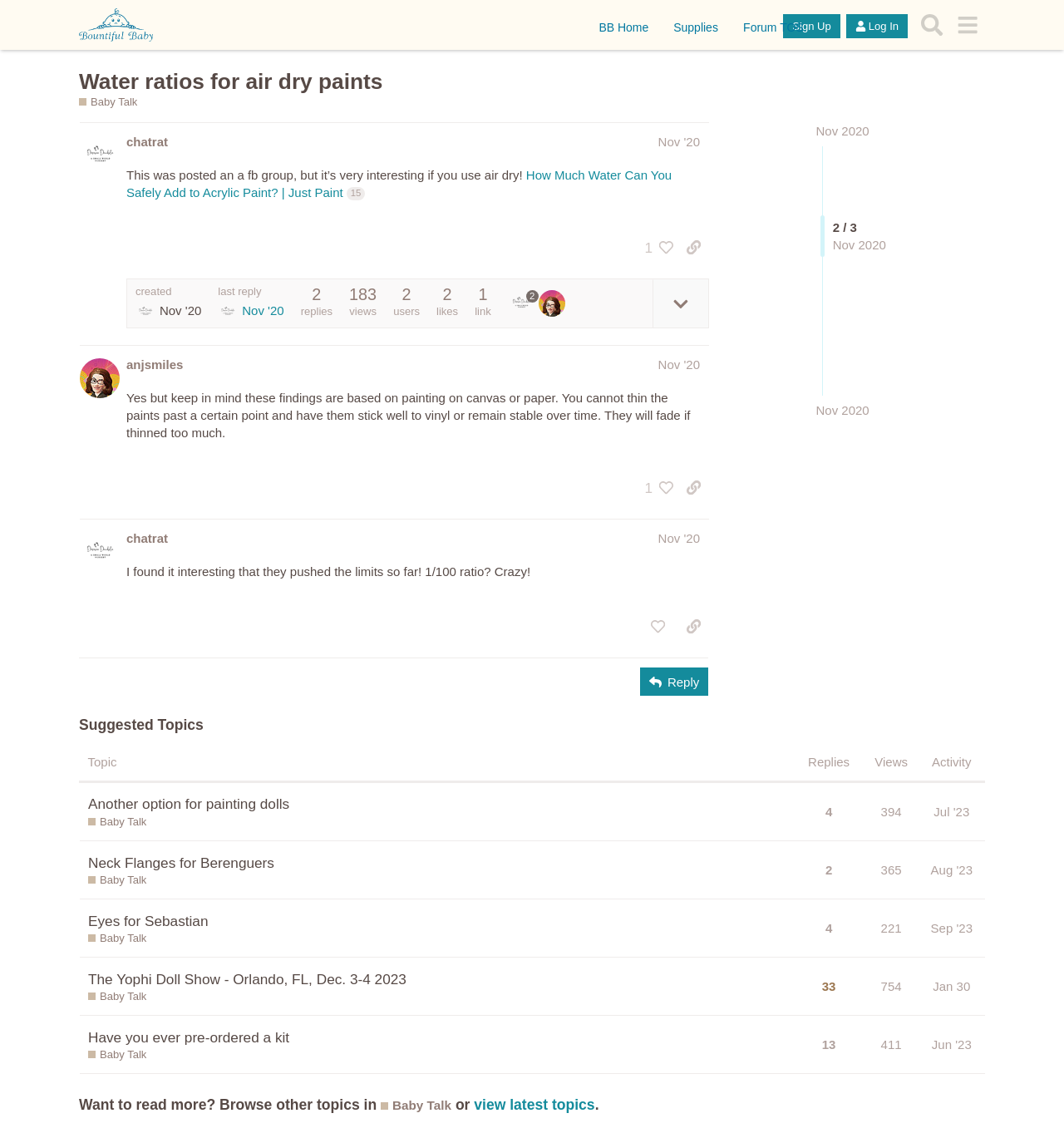Please determine the bounding box coordinates of the element's region to click in order to carry out the following instruction: "Click the link 'How Much Water Can You Safely Add to Acrylic Paint? | Just Paint'". The coordinates should be four float numbers between 0 and 1, i.e., [left, top, right, bottom].

[0.119, 0.149, 0.631, 0.177]